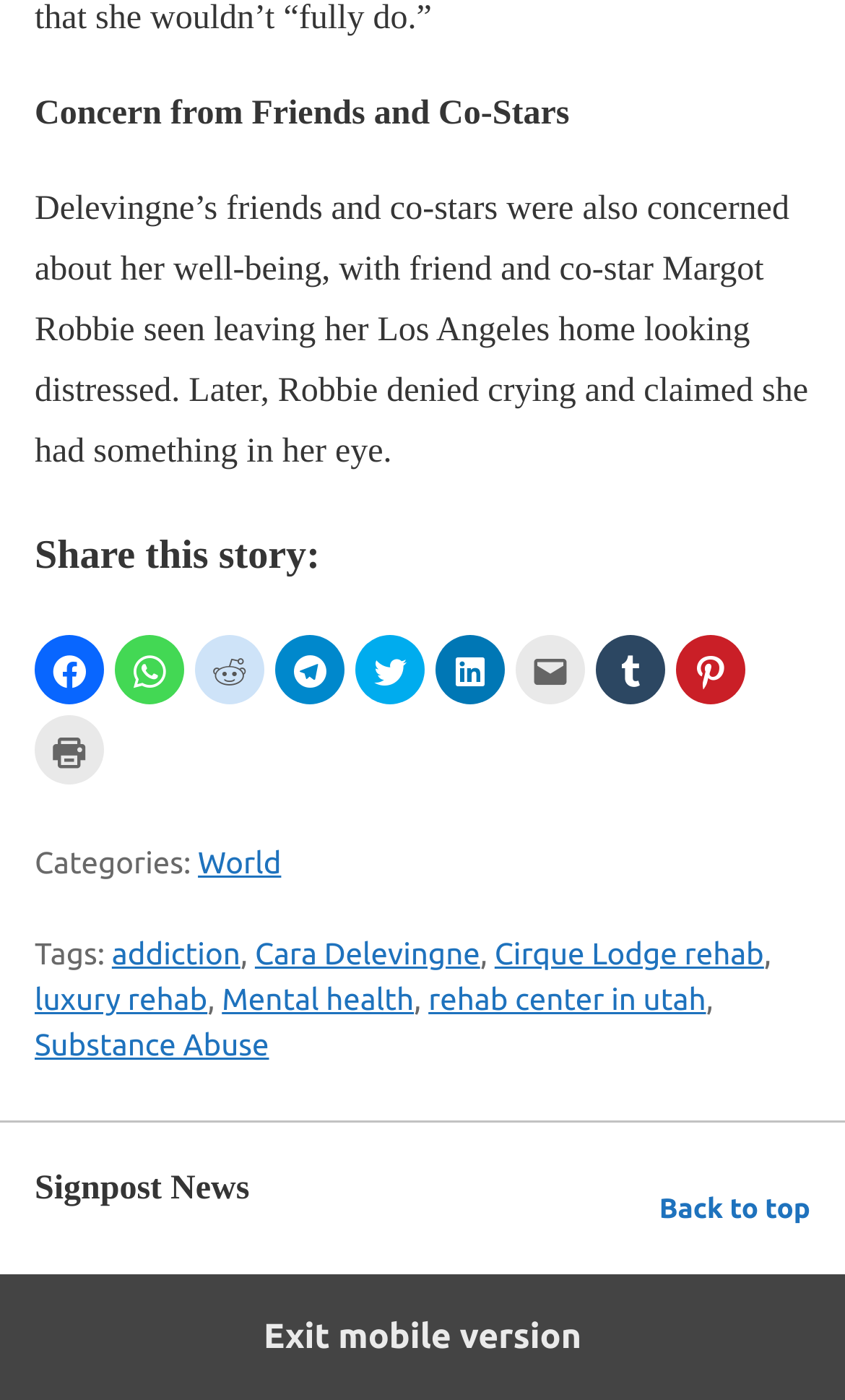What is the category of the article?
Kindly offer a comprehensive and detailed response to the question.

The answer can be found in the footer section, where it says 'Categories: World'.